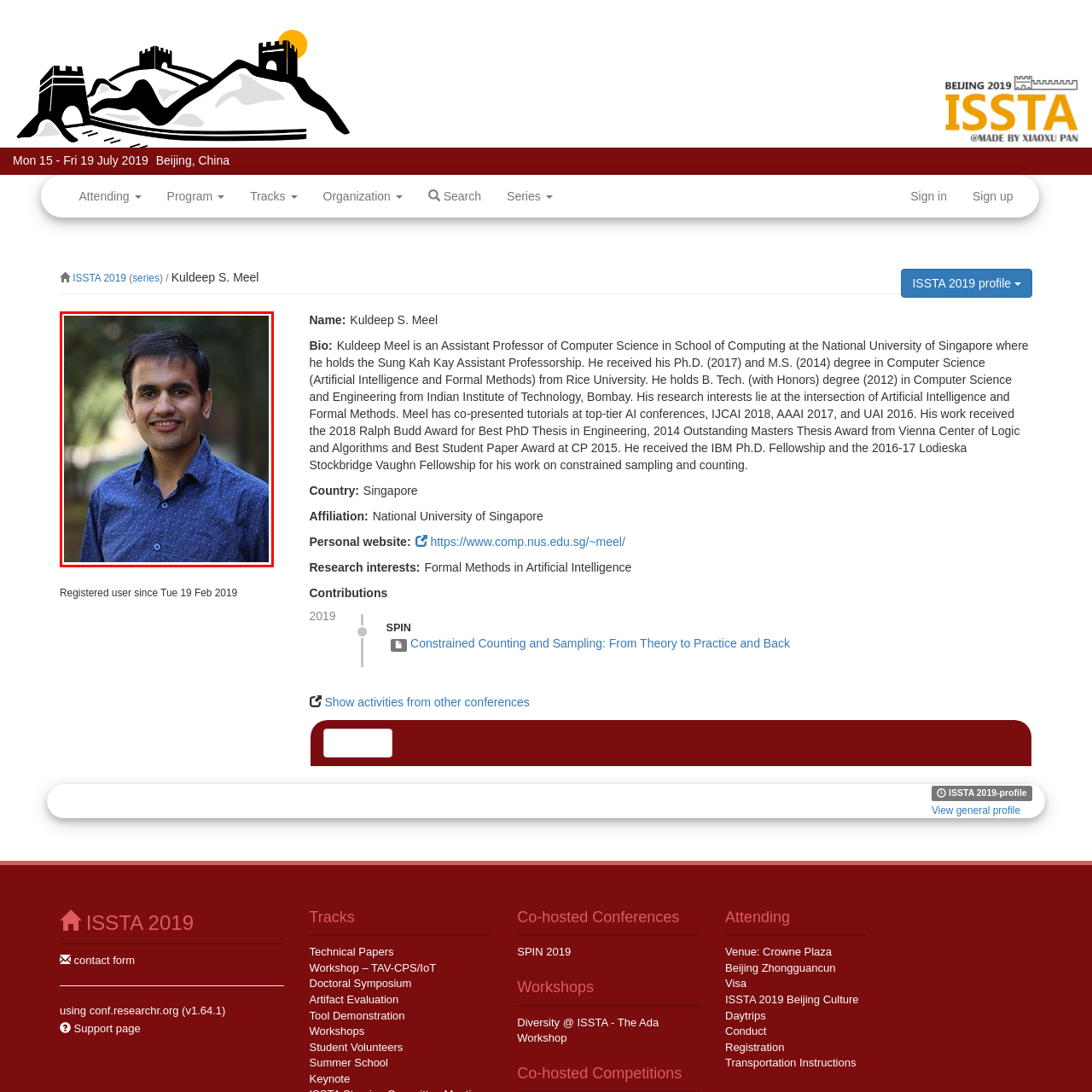Please examine the section highlighted with a blue border and provide a thorough response to the following question based on the visual information: 
What is Kuldeep's field of research?

According to the caption, Kuldeep's academic contributions focus on the intersections of Artificial Intelligence and Formal Methods, which reveals his field of research.